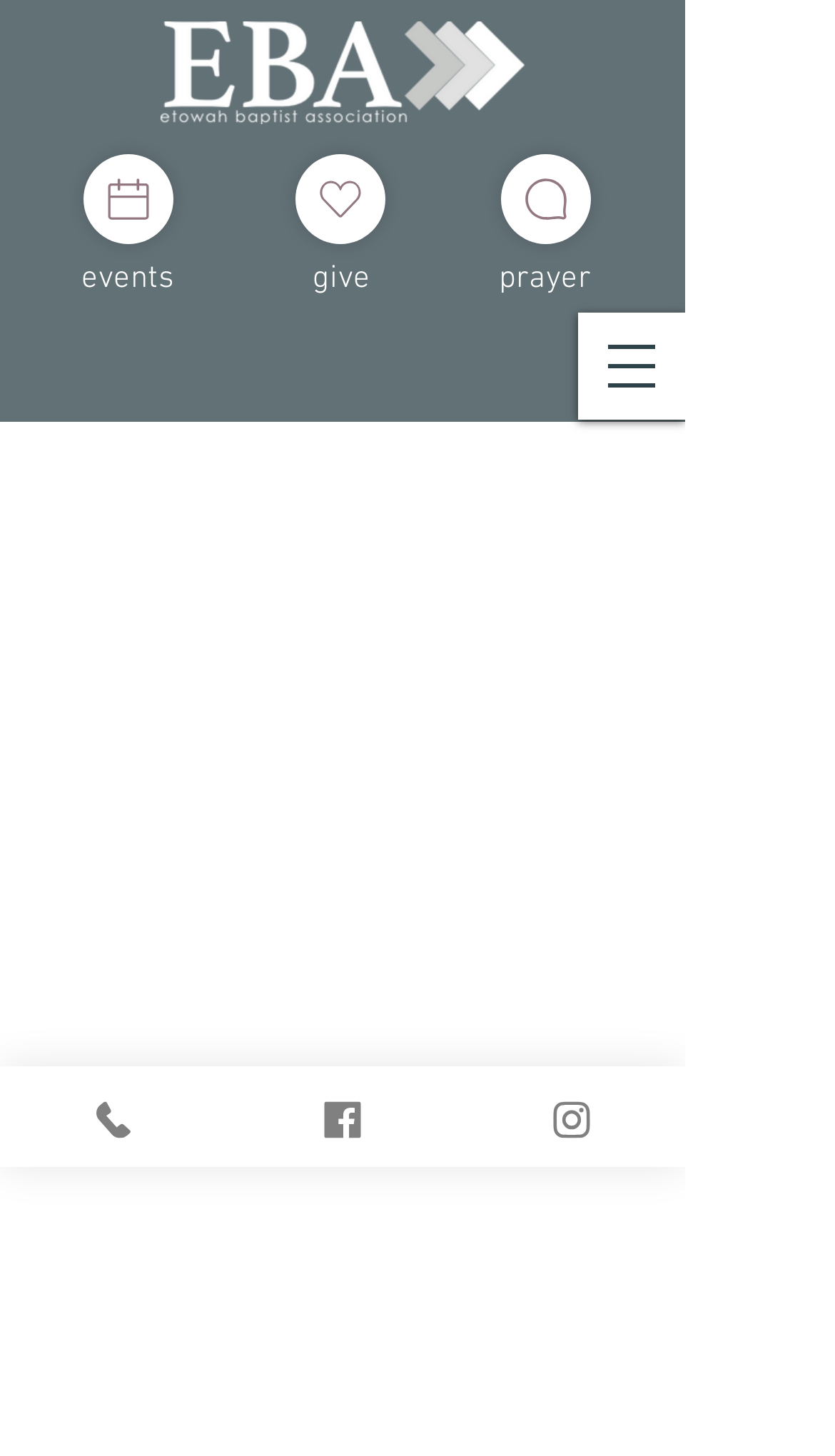Locate the bounding box of the UI element with the following description: "Instagram".

[0.547, 0.732, 0.821, 0.801]